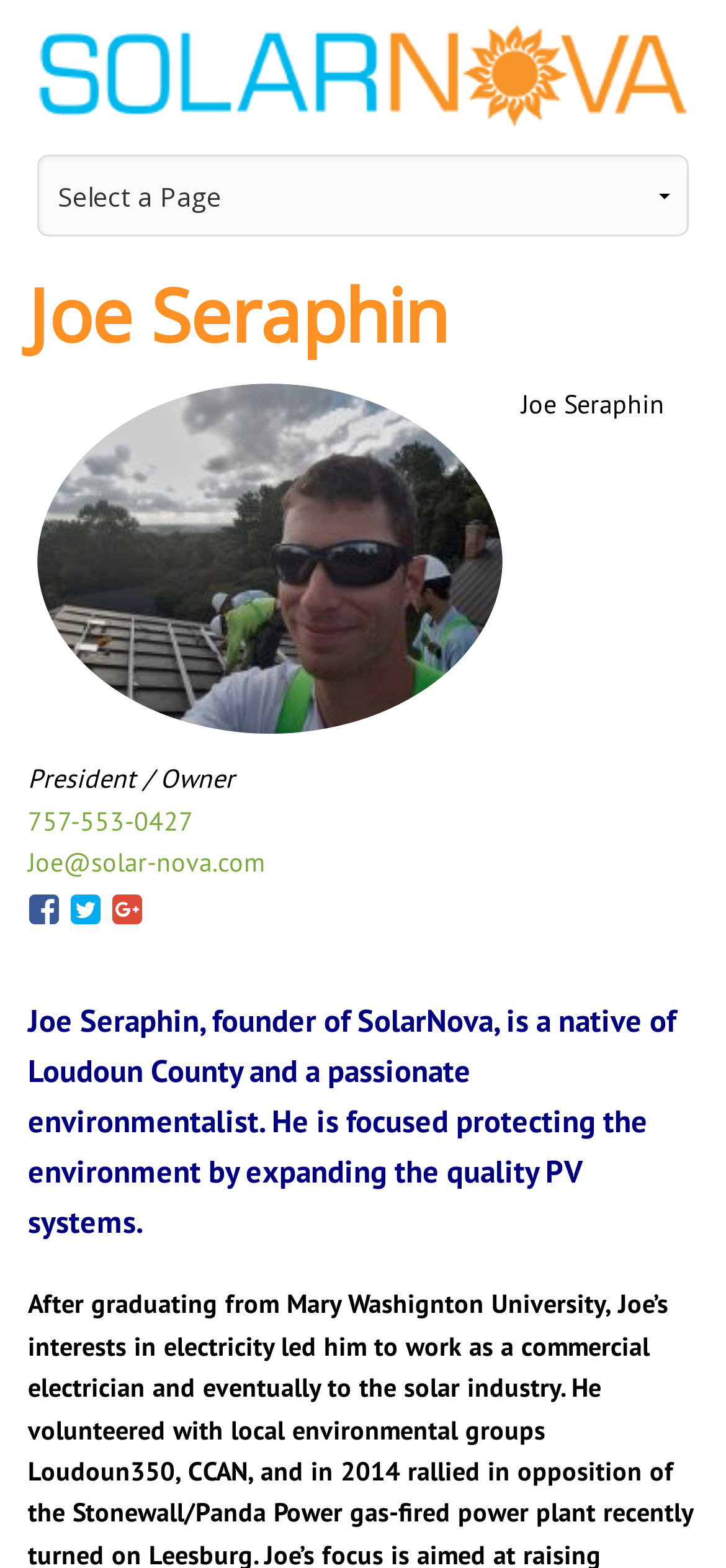What is the name of the founder of SolarNova?
From the image, provide a succinct answer in one word or a short phrase.

Joe Seraphin